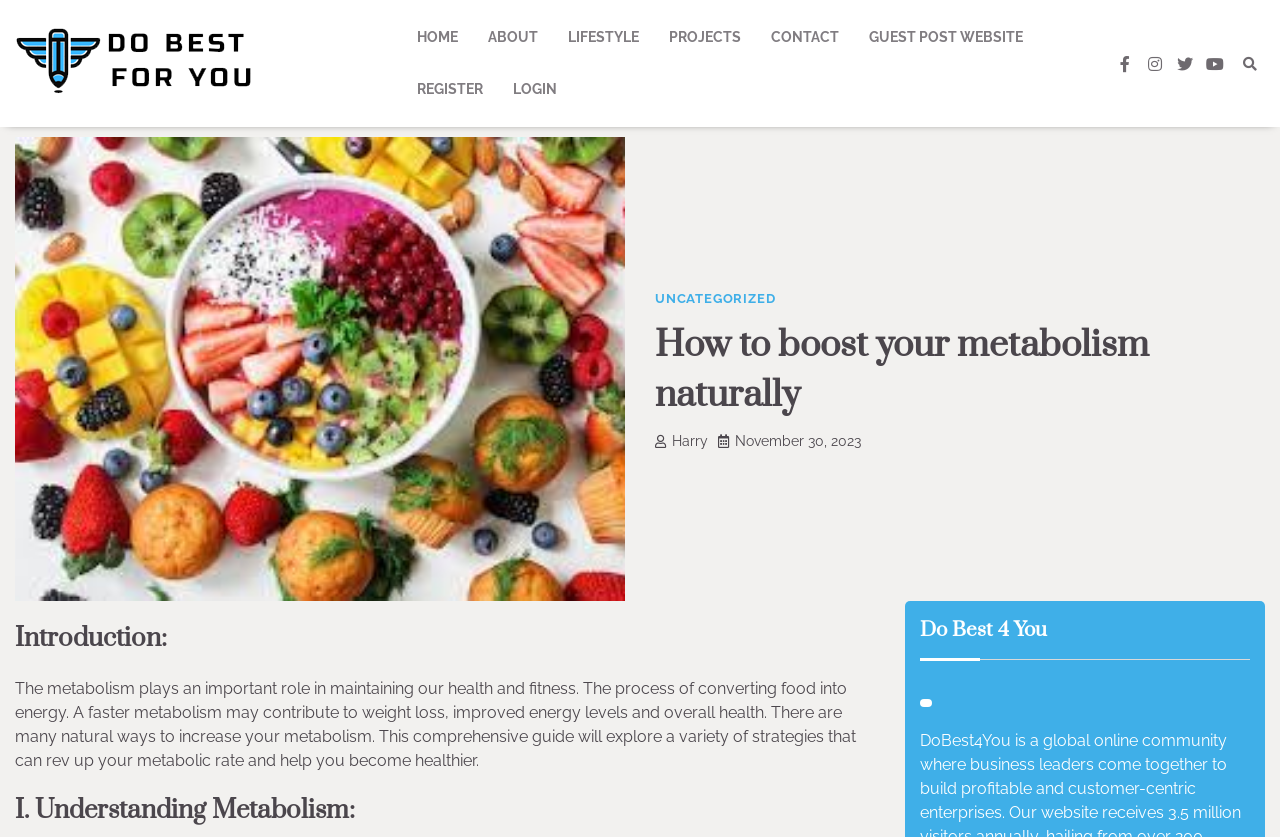Provide a one-word or one-phrase answer to the question:
What is the title of the subheading?

Introduction: